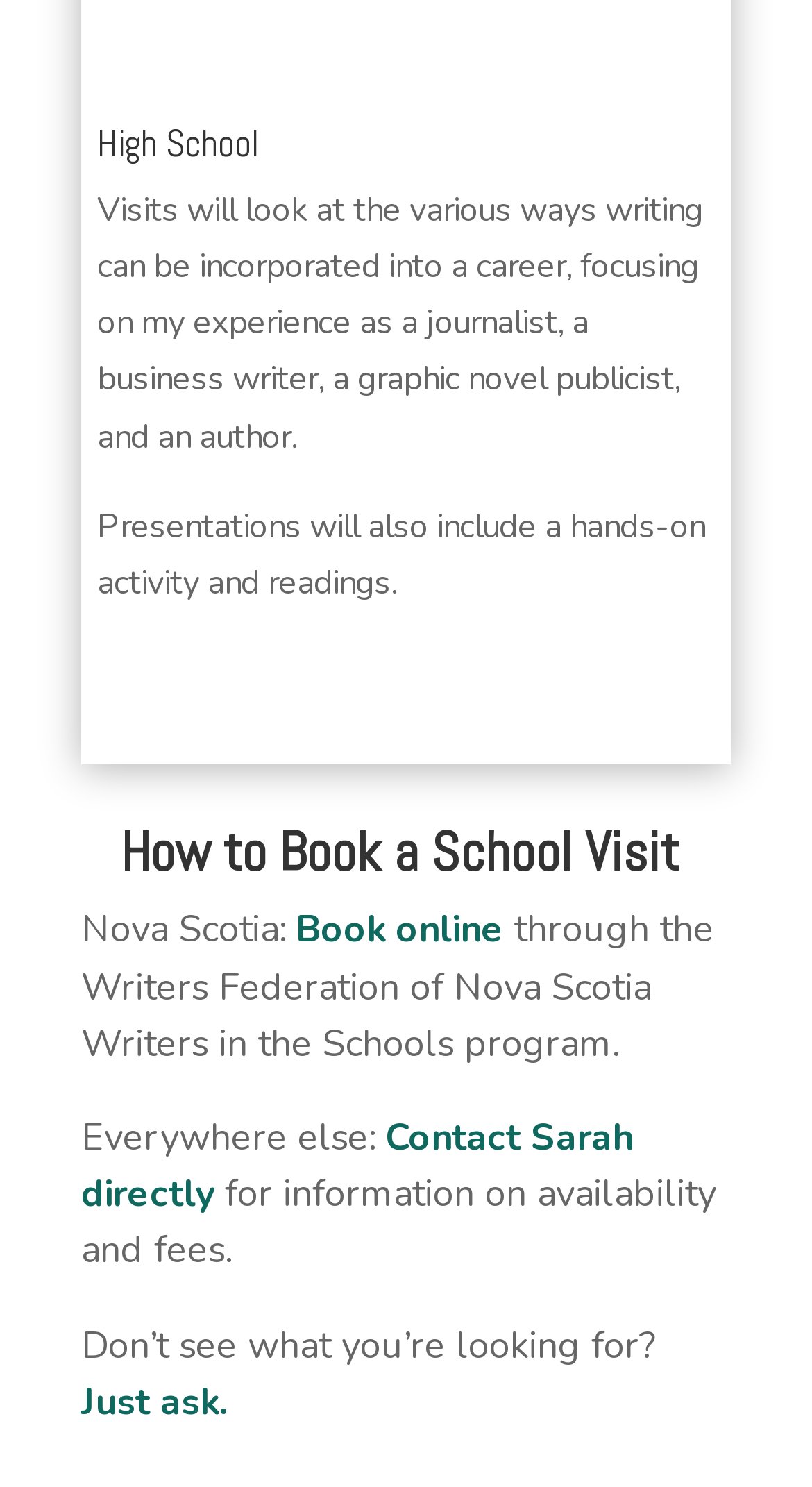Provide the bounding box coordinates of the HTML element this sentence describes: "Contact Sarah directly". The bounding box coordinates consist of four float numbers between 0 and 1, i.e., [left, top, right, bottom].

[0.1, 0.748, 0.779, 0.82]